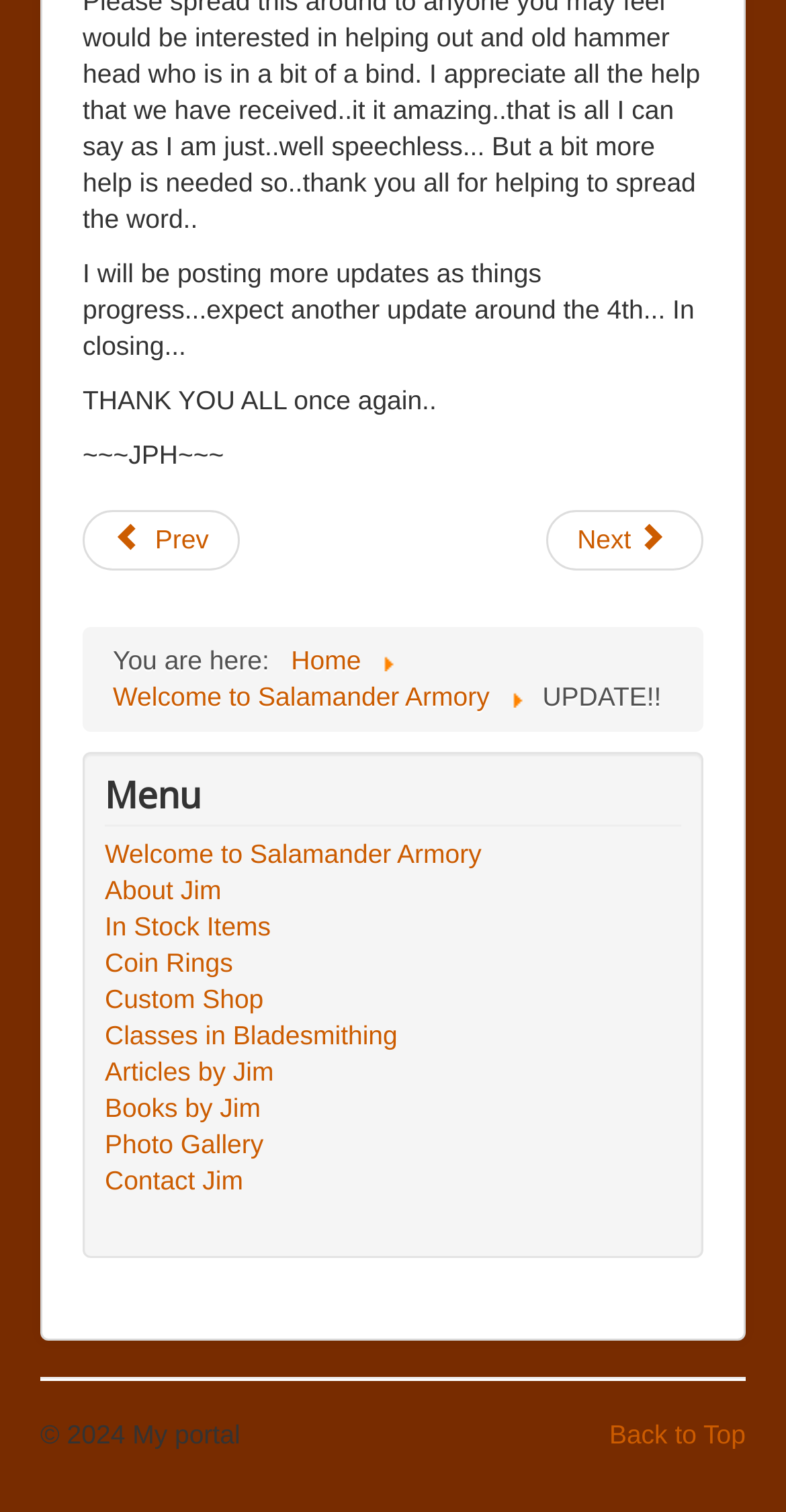What is the author's name?
Respond to the question with a single word or phrase according to the image.

JPH